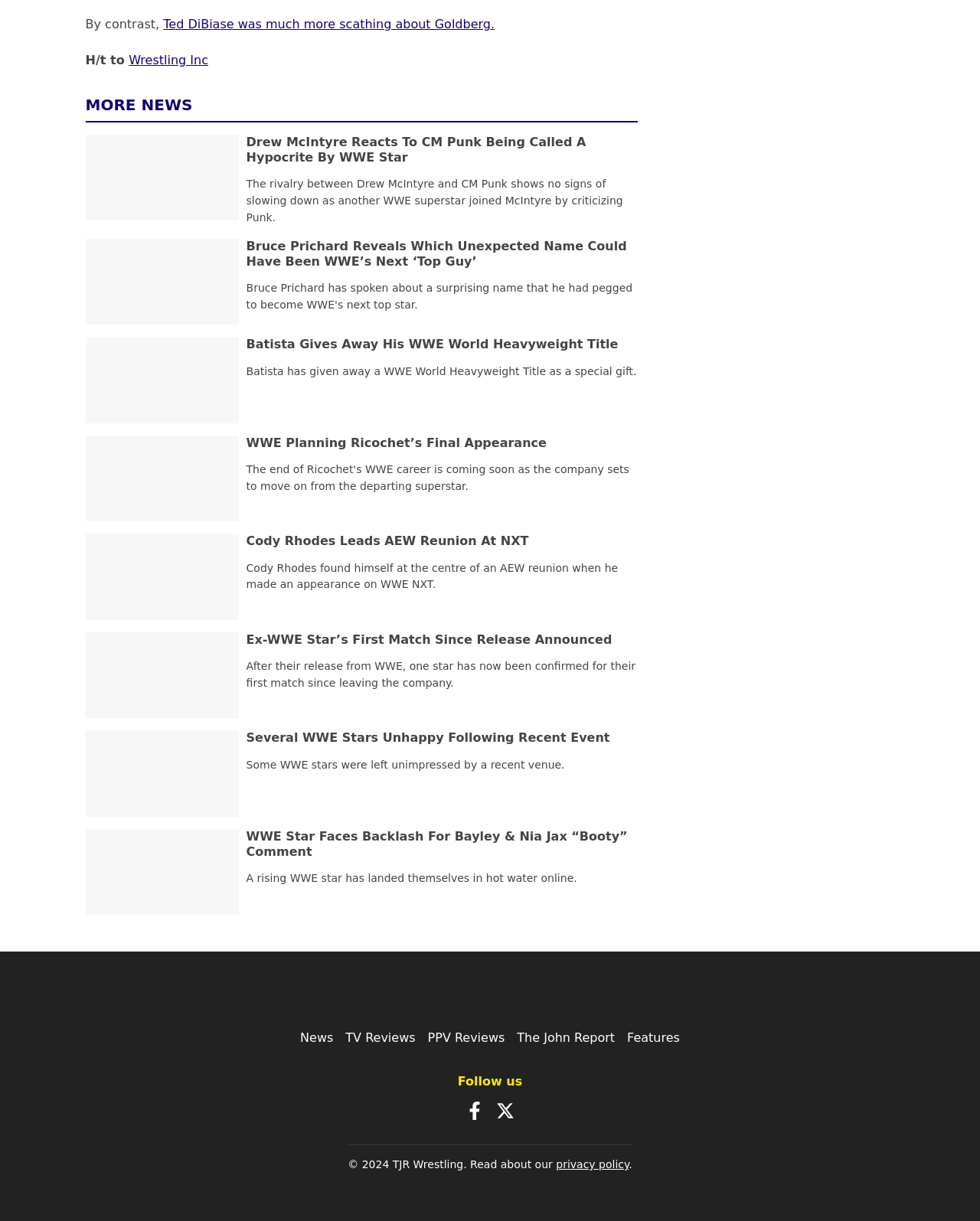What is the name of the social media platform with an 'X' icon?
Look at the image and answer with only one word or phrase.

X